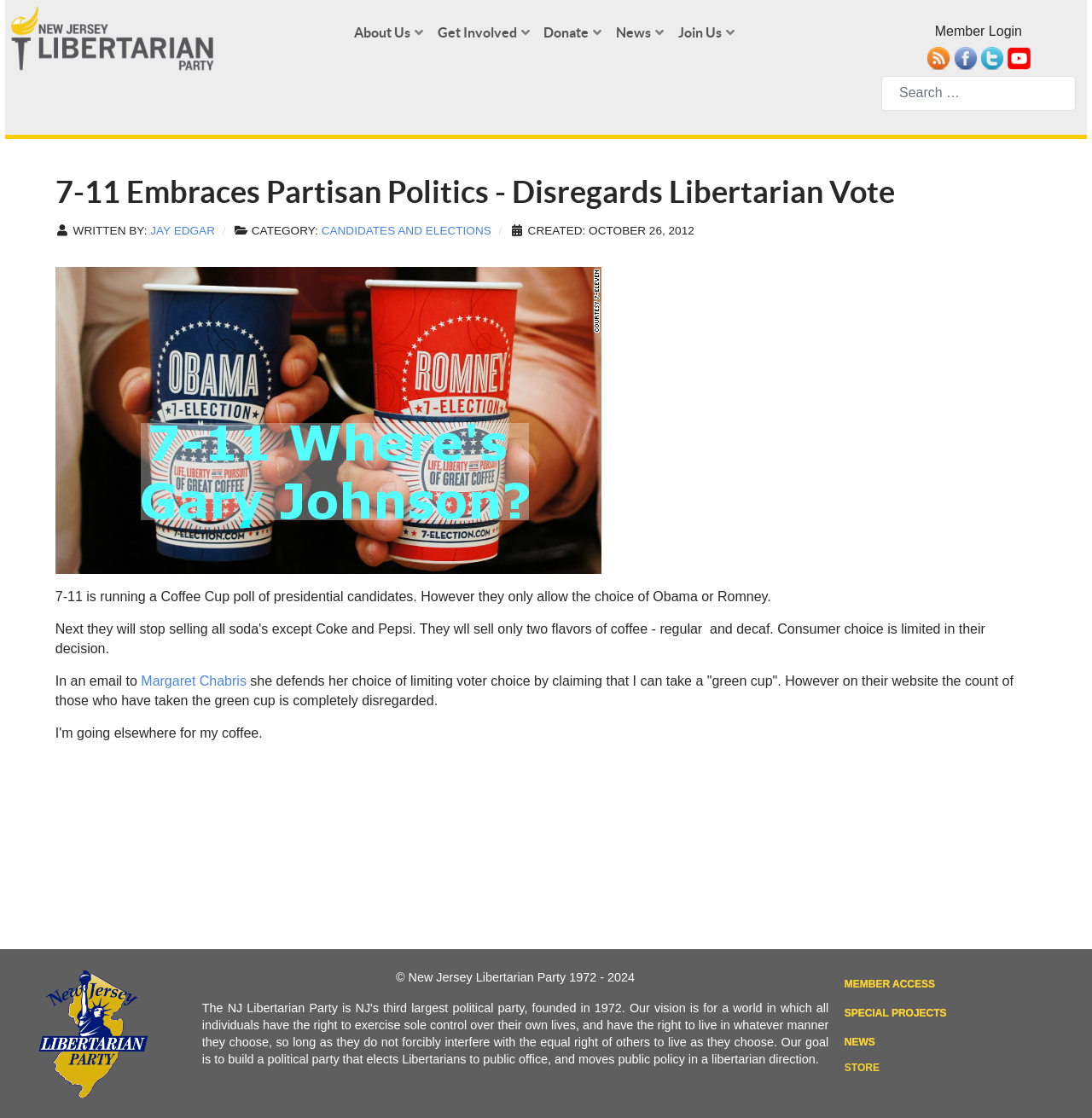Can you show the bounding box coordinates of the region to click on to complete the task described in the instruction: "Go to the store"?

[0.773, 0.948, 0.964, 0.974]